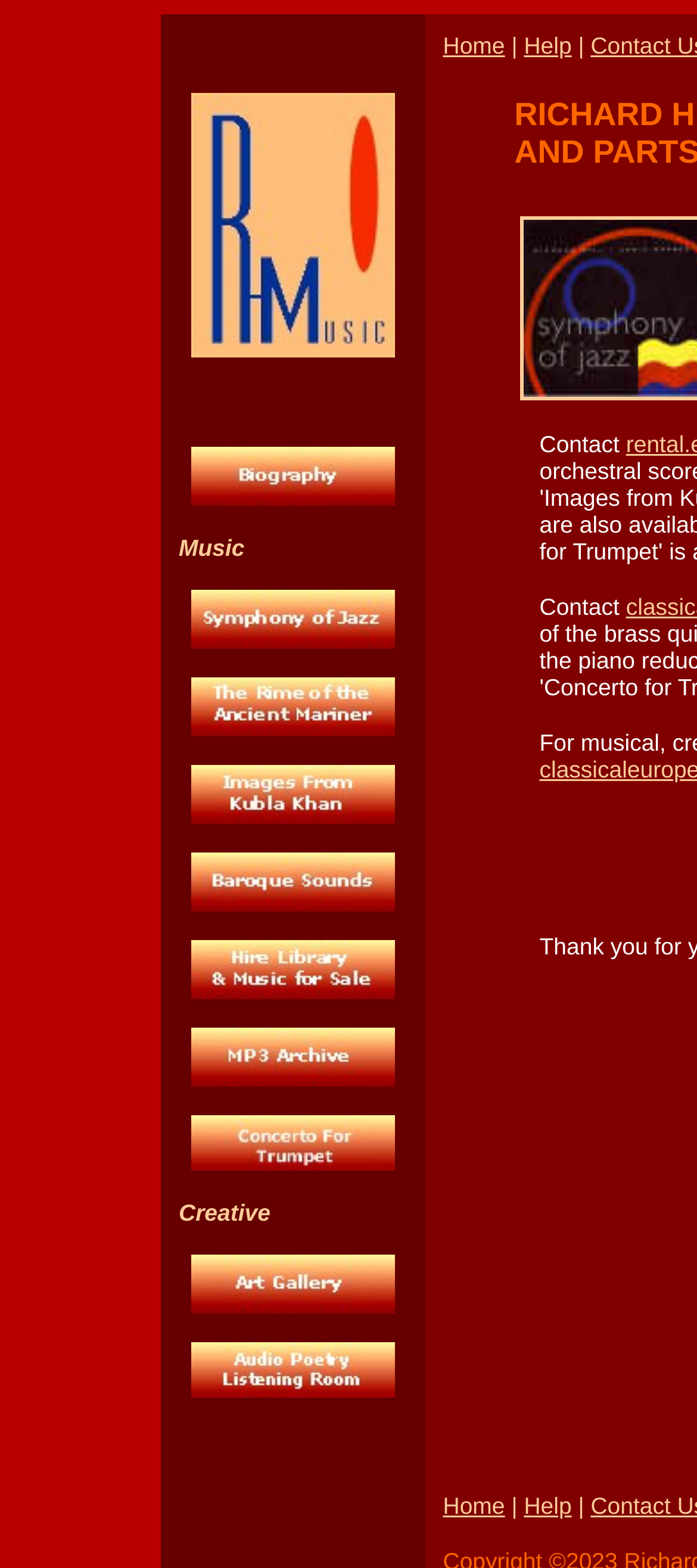Please identify the bounding box coordinates of the clickable region that I should interact with to perform the following instruction: "View the Creative page". The coordinates should be expressed as four float numbers between 0 and 1, i.e., [left, top, right, bottom].

[0.256, 0.765, 0.388, 0.782]